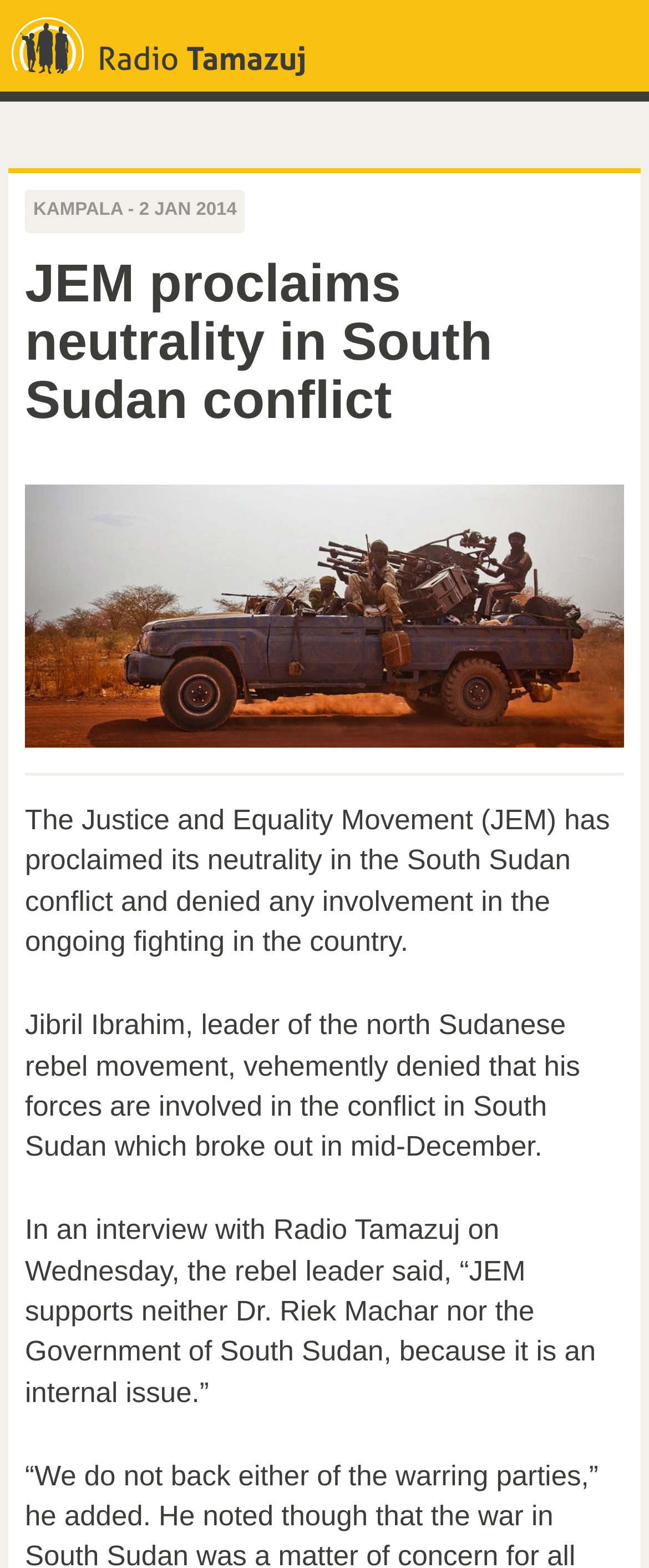What is the date of the article? Examine the screenshot and reply using just one word or a brief phrase.

2 JAN 2014